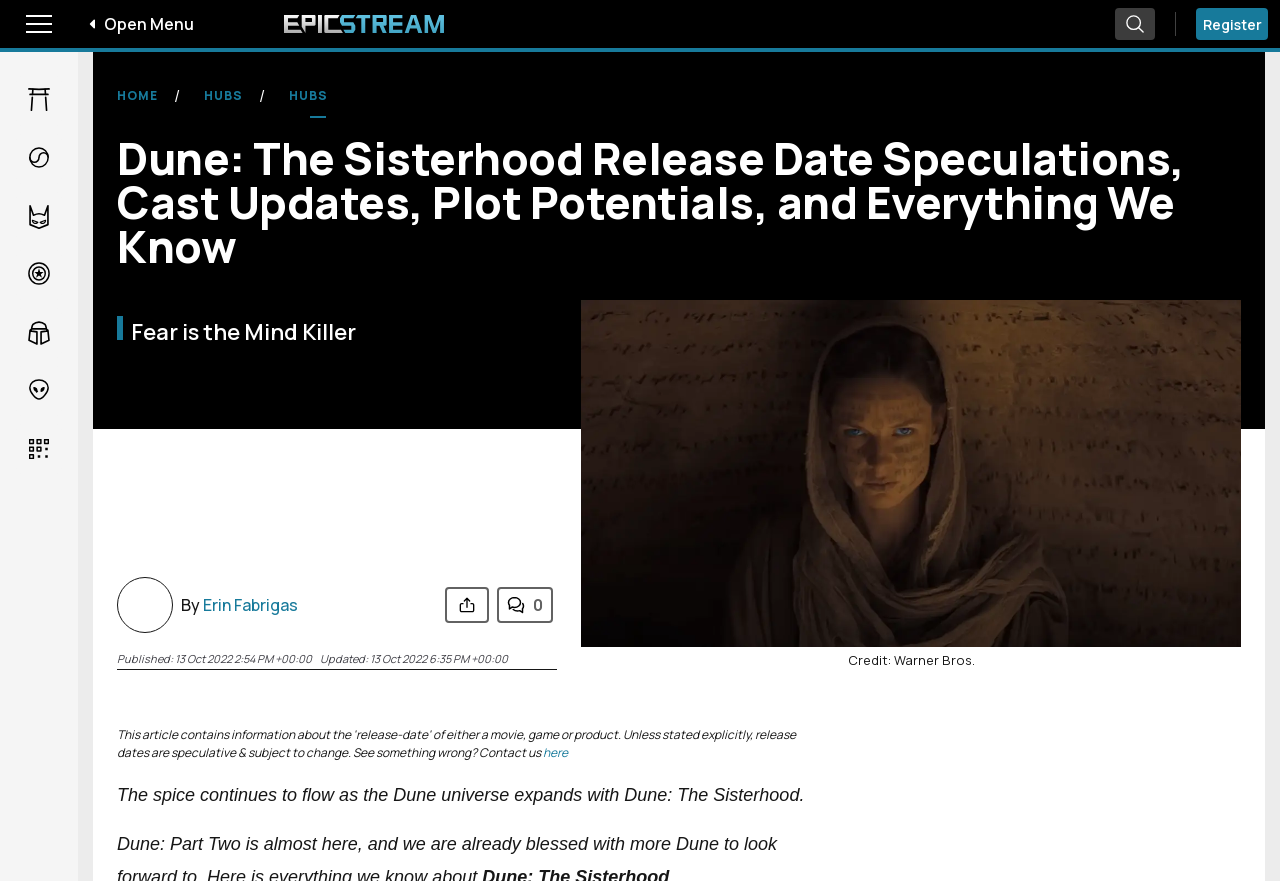Pinpoint the bounding box coordinates of the clickable element to carry out the following instruction: "Search for articles."

[0.871, 0.009, 0.902, 0.045]